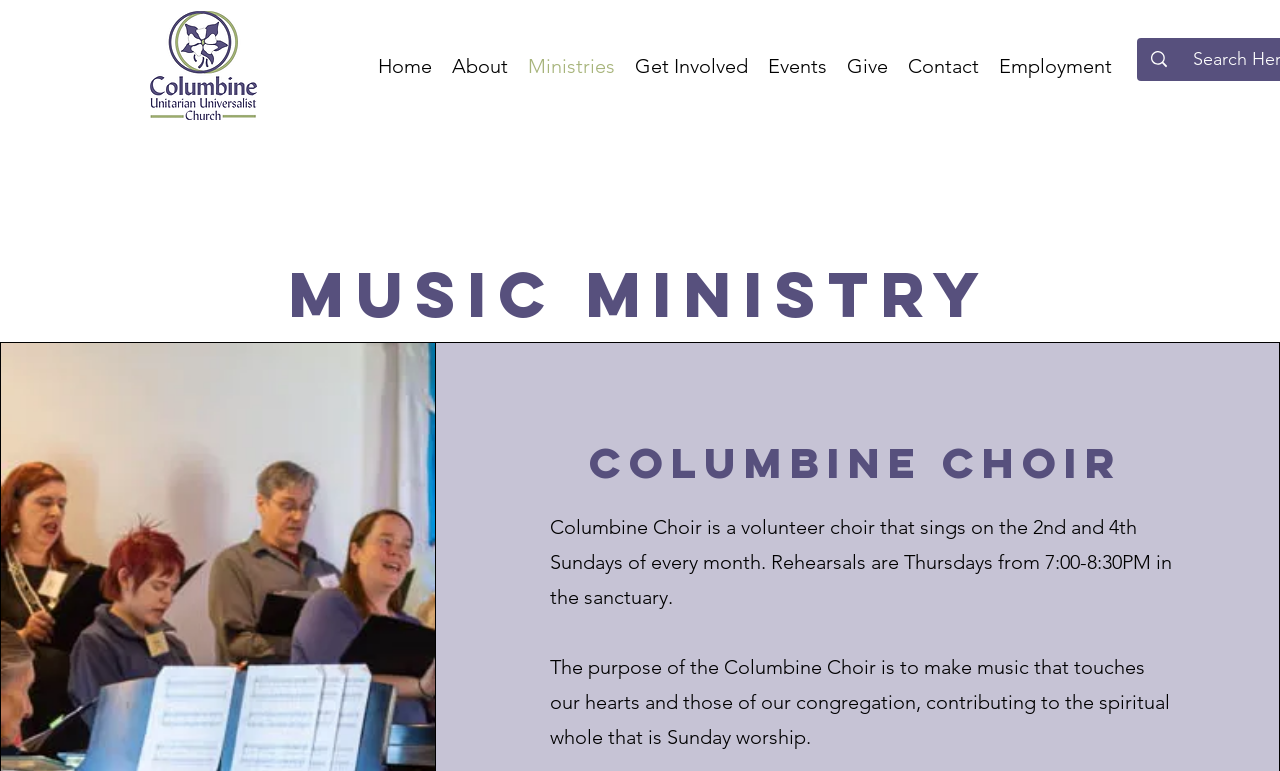Answer succinctly with a single word or phrase:
On which Sundays does the Columbine Choir sing?

2nd and 4th Sundays